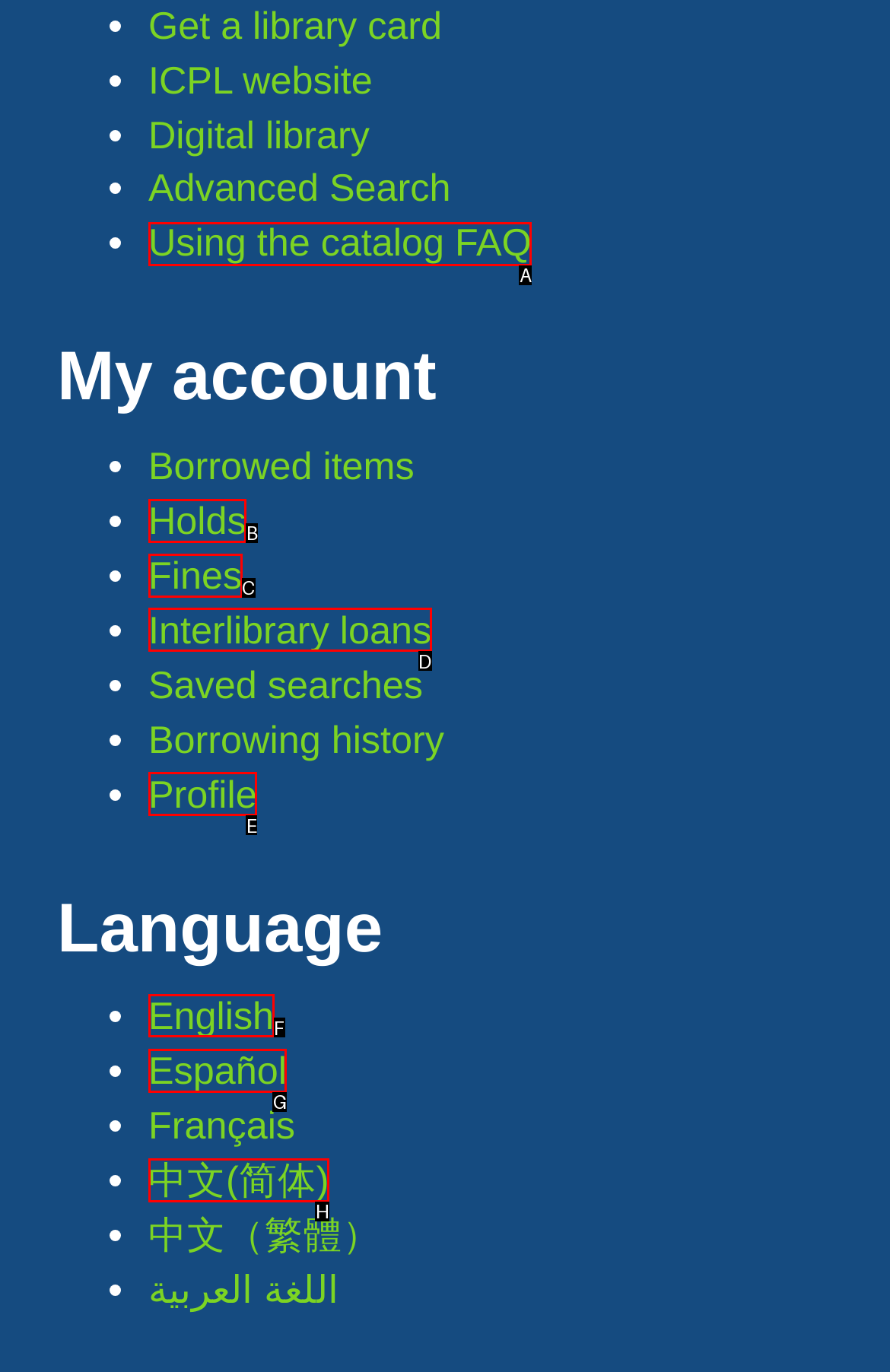For the task: Switch to English language, tell me the letter of the option you should click. Answer with the letter alone.

F